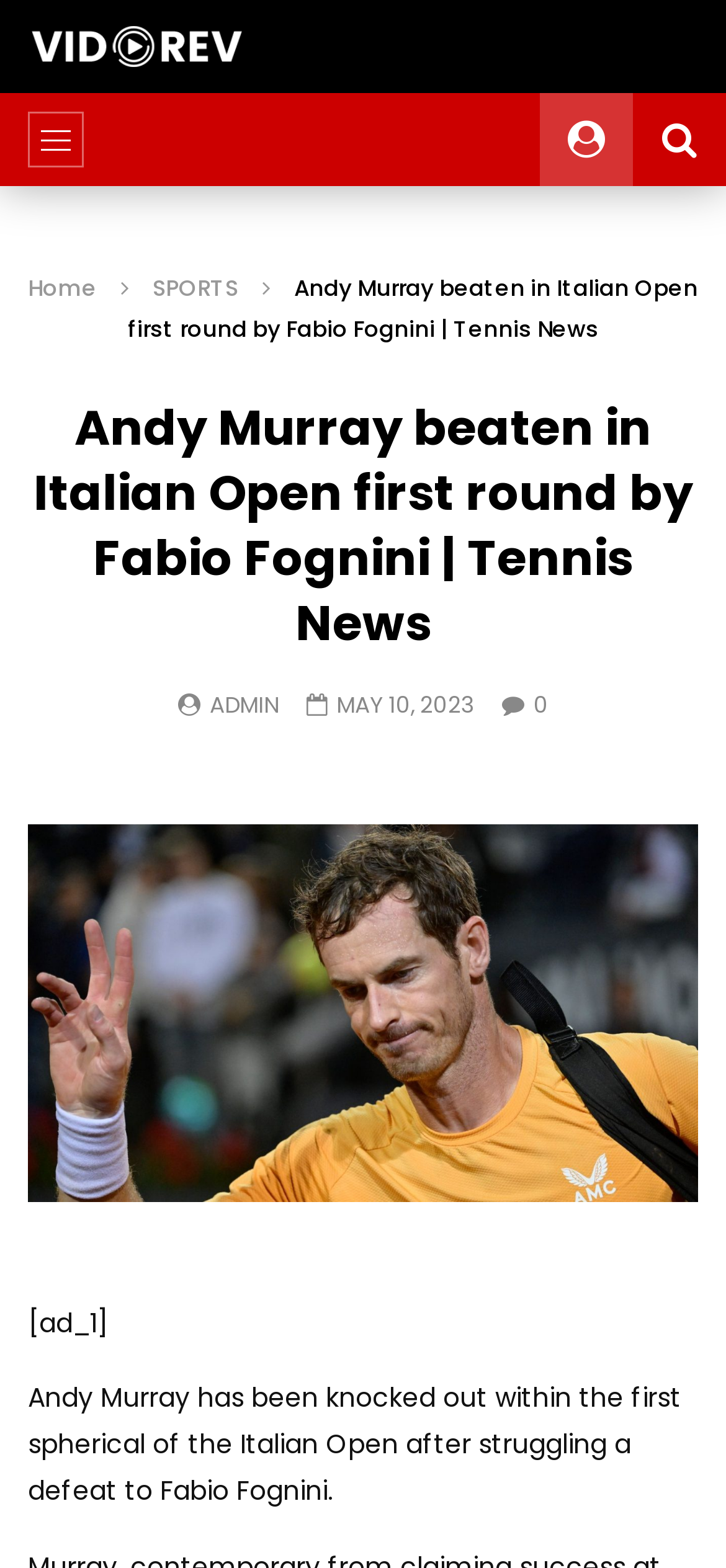Who defeated Andy Murray in the Italian Open?
Provide a detailed and well-explained answer to the question.

The answer can be found in the heading 'Andy Murray beaten in Italian Open first round by Fabio Fognini | Tennis News' which indicates that Fabio Fognini defeated Andy Murray in the Italian Open.